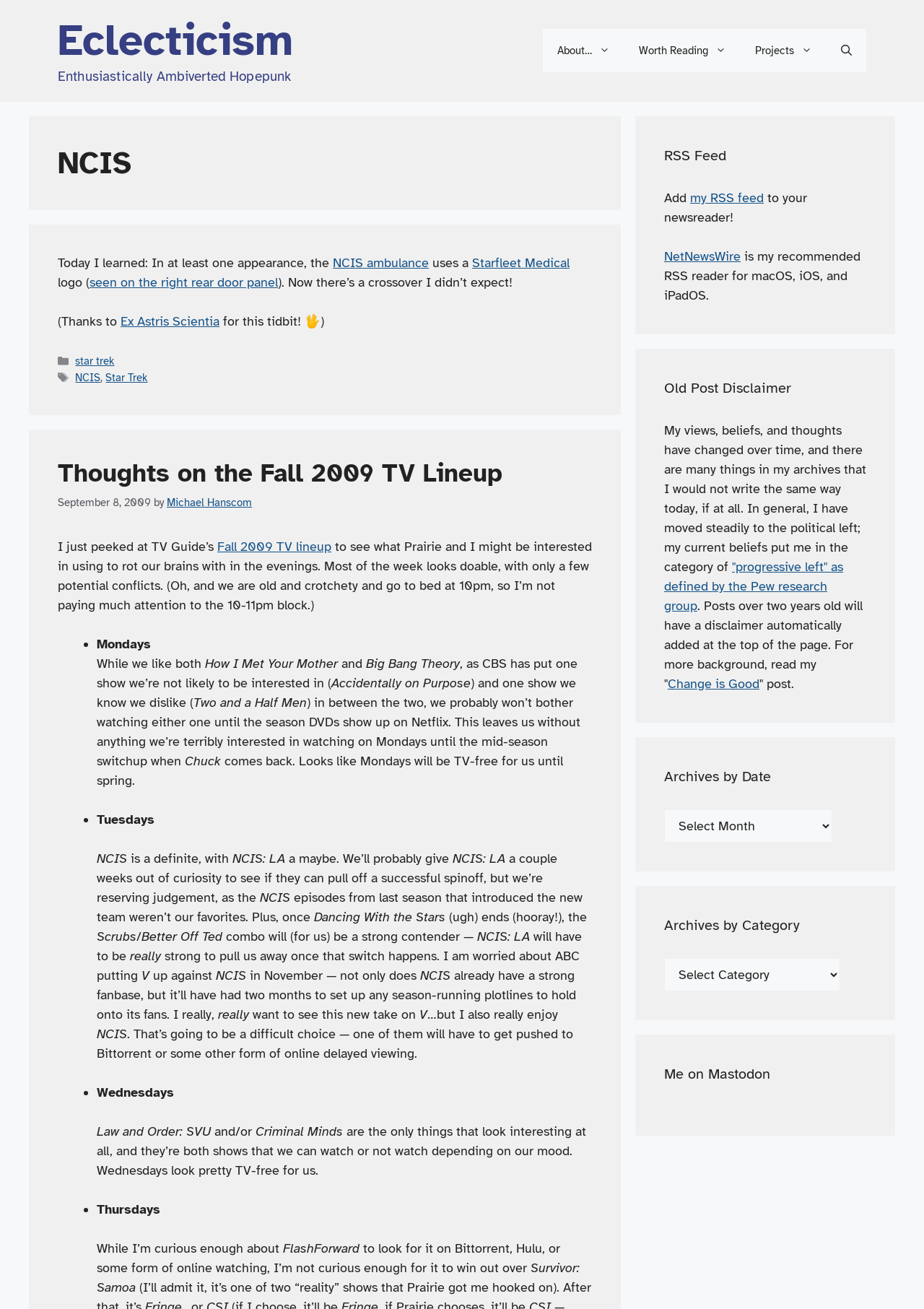Give a detailed account of the webpage's layout and content.

The webpage is about a blog post titled "NCIS – Eclecticism" with a focus on the author's thoughts on the Fall 2009 TV lineup. At the top, there is a banner with a link to "Eclecticism" and a static text "Enthusiastically Ambiverted Hopepunk". Below the banner, there is a primary navigation menu with links to "About…", "Worth Reading", "Projects", and a search button.

The main content of the page is divided into two sections. The first section has a heading "NCIS" and discusses the author's discovery of a crossover between NCIS and Starfleet Medical. The text includes links to "NCIS ambulance" and "Starfleet Medical".

The second section has a heading "Thoughts on the Fall 2009 TV Lineup" and discusses the author's opinions on the upcoming TV shows. The text is divided into paragraphs with list markers "•" separating the different days of the week. The author discusses their interest in watching TV shows on Mondays, Tuesdays, and other days, mentioning specific shows like "How I Met Your Mother", "Big Bang Theory", "Chuck", "NCIS", and "NCIS: LA". The text also includes links to "Fall 2009 TV lineup", "Accidentally on Purpose", "Two and a Half Men", and "V".

At the bottom of the page, there is a footer section with links to categories and tags, including "star trek" and "NCIS".